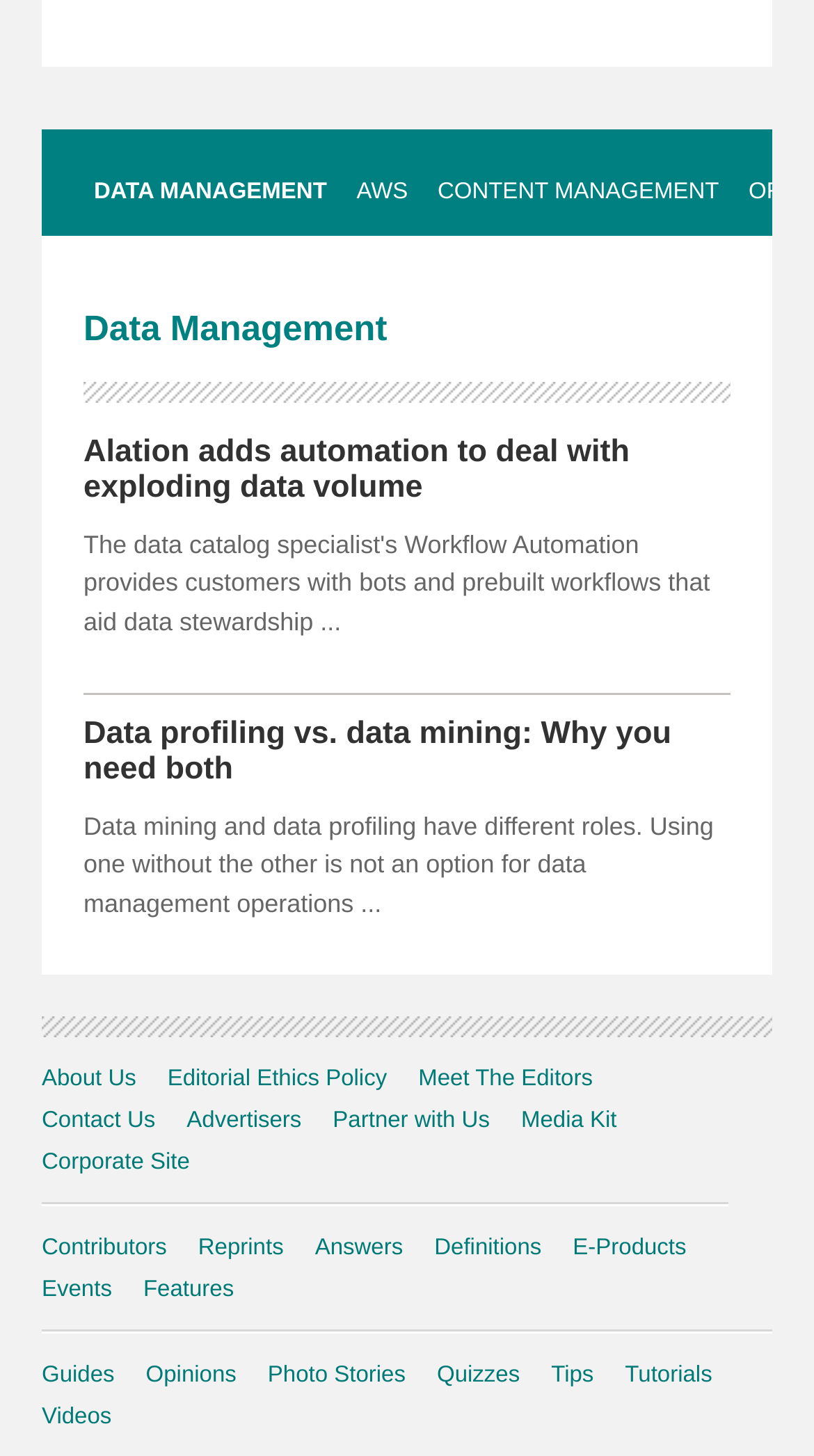Find the bounding box coordinates of the clickable area that will achieve the following instruction: "go to home page".

None